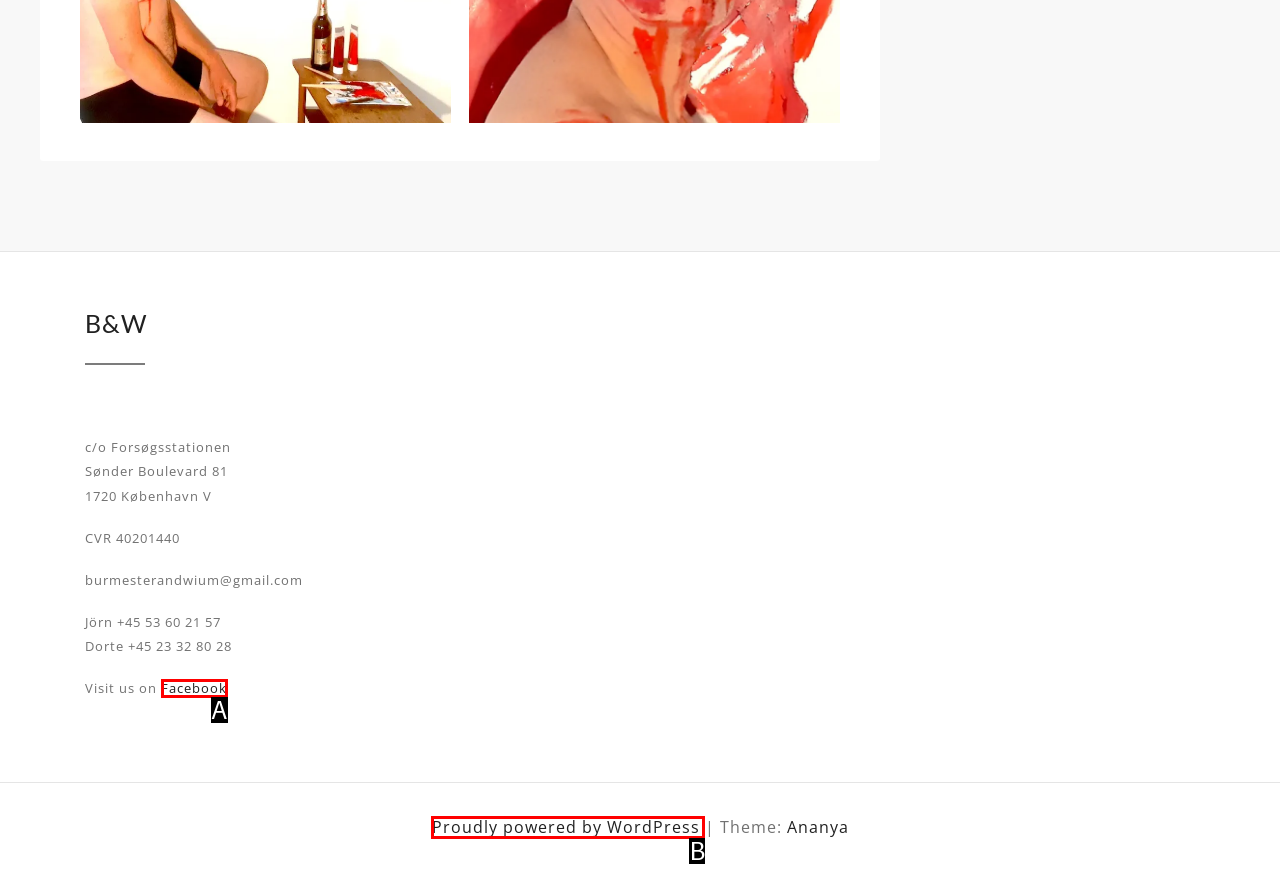Identify the letter of the UI element that corresponds to: Proudly powered by WordPress
Respond with the letter of the option directly.

B